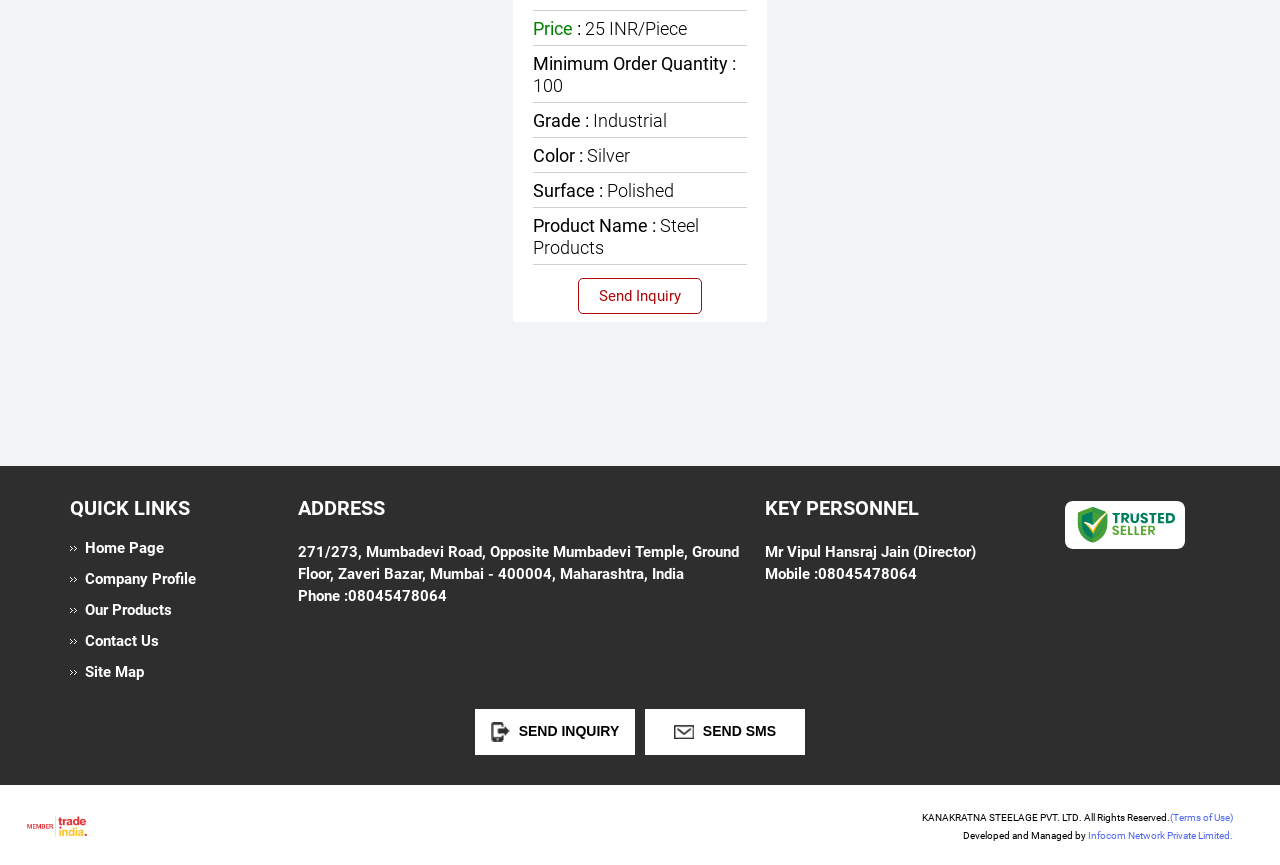Extract the bounding box of the UI element described as: "(Terms of Use)".

[0.914, 0.939, 0.963, 0.952]